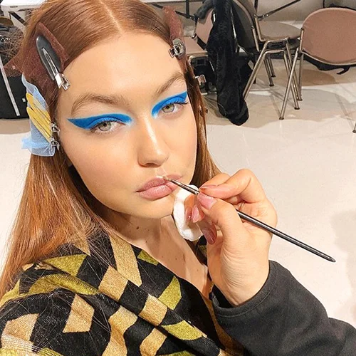Elaborate on the contents of the image in a comprehensive manner.

In this vibrant image, Gigi Hadid is captured in the midst of a makeup application, showcasing her striking look featuring bold, dramatic blue eyeliner. The vivid blue color expertly accentuates her eyes, complementing her sleek, straight hair that is styled with clips for an organized, fresh appearance. The makeup artist's hand, holding a brush, delicately applies product to her lips, emphasizing the detailed preparation that goes into achieving this captivating beauty look. Gigi's attire, consisting of a geometric patterned jacket, adds a trendy touch to the overall aesthetic. This image reflects the playful and artistic exploration of color in makeup, illustrating the contemporary beauty trends that utilize vibrant hues to create eye-catching statements.